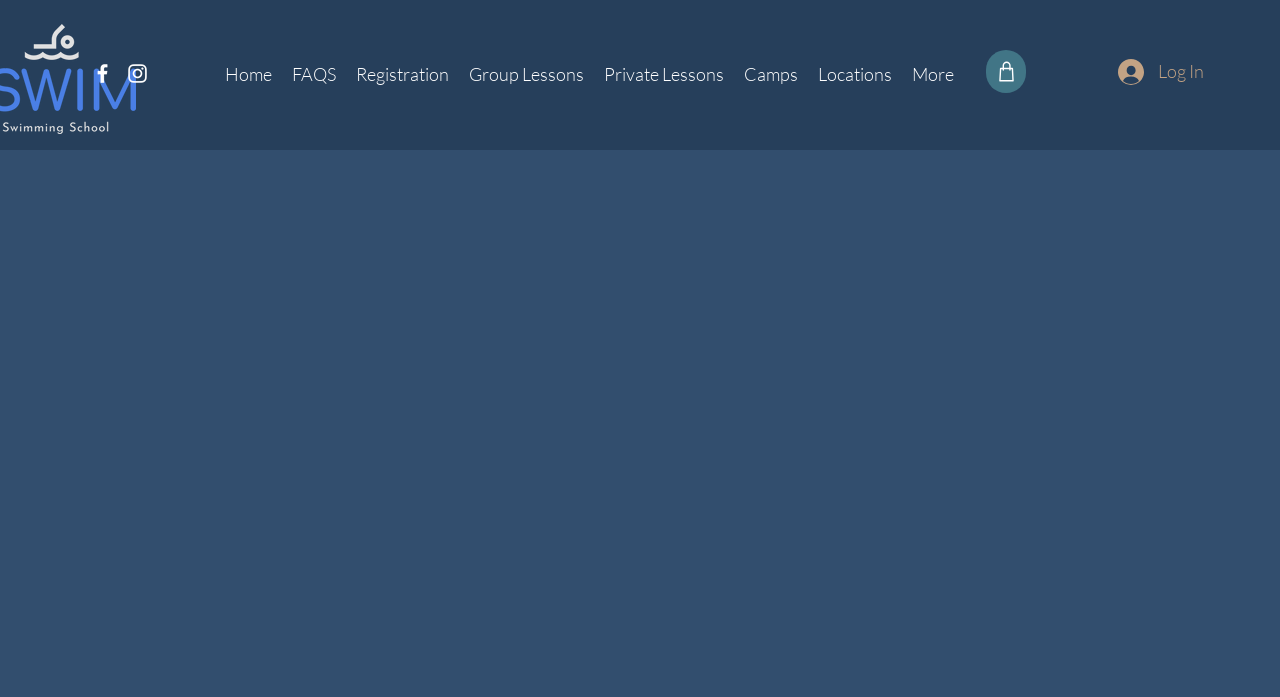Your task is to find and give the main heading text of the webpage.

Terms and Conditions